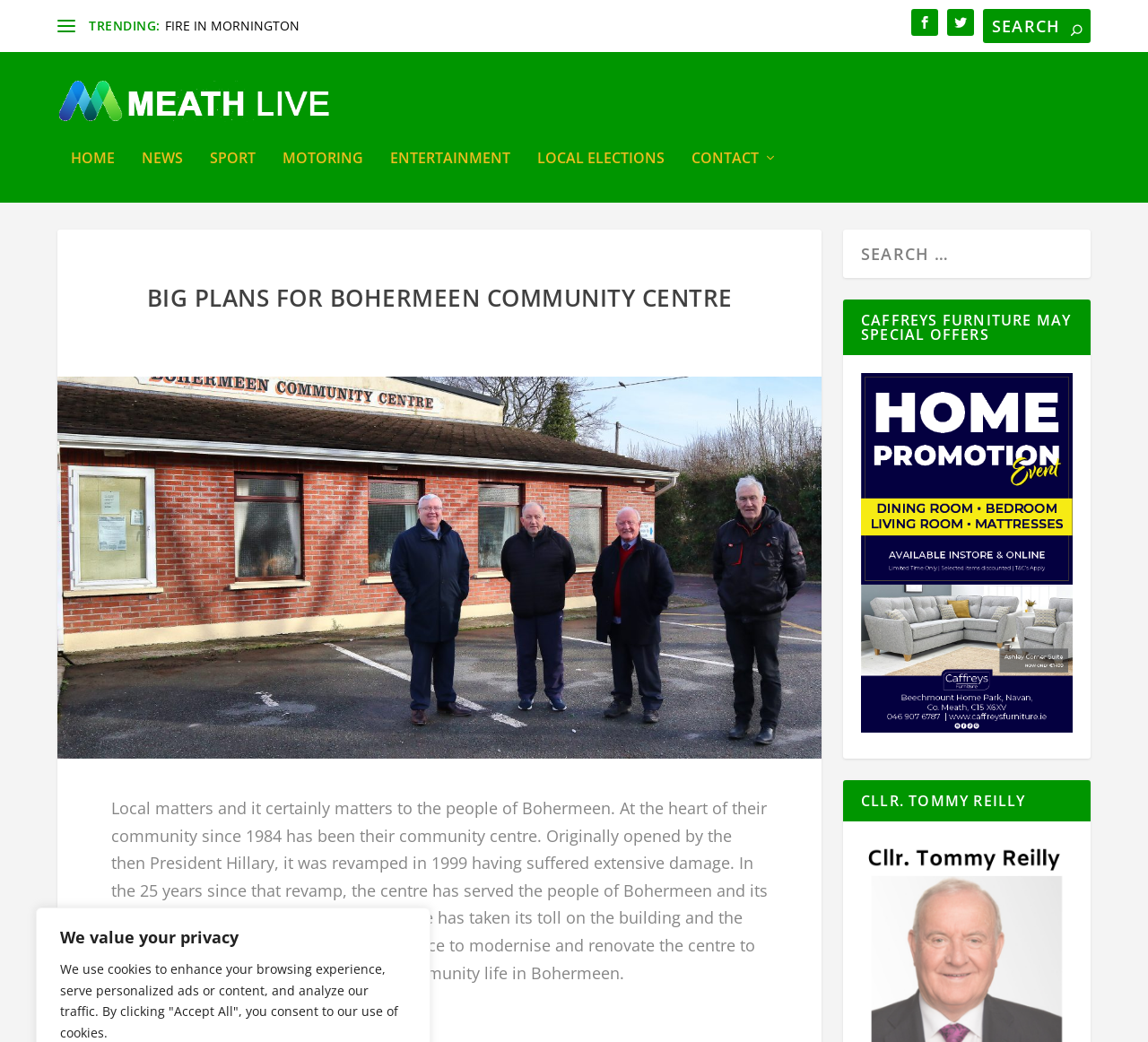What year was the community centre revamped?
Using the details from the image, give an elaborate explanation to answer the question.

I found this answer by reading the static text element that describes the community centre, which mentions that it was revamped in 1999 after suffering extensive damage.